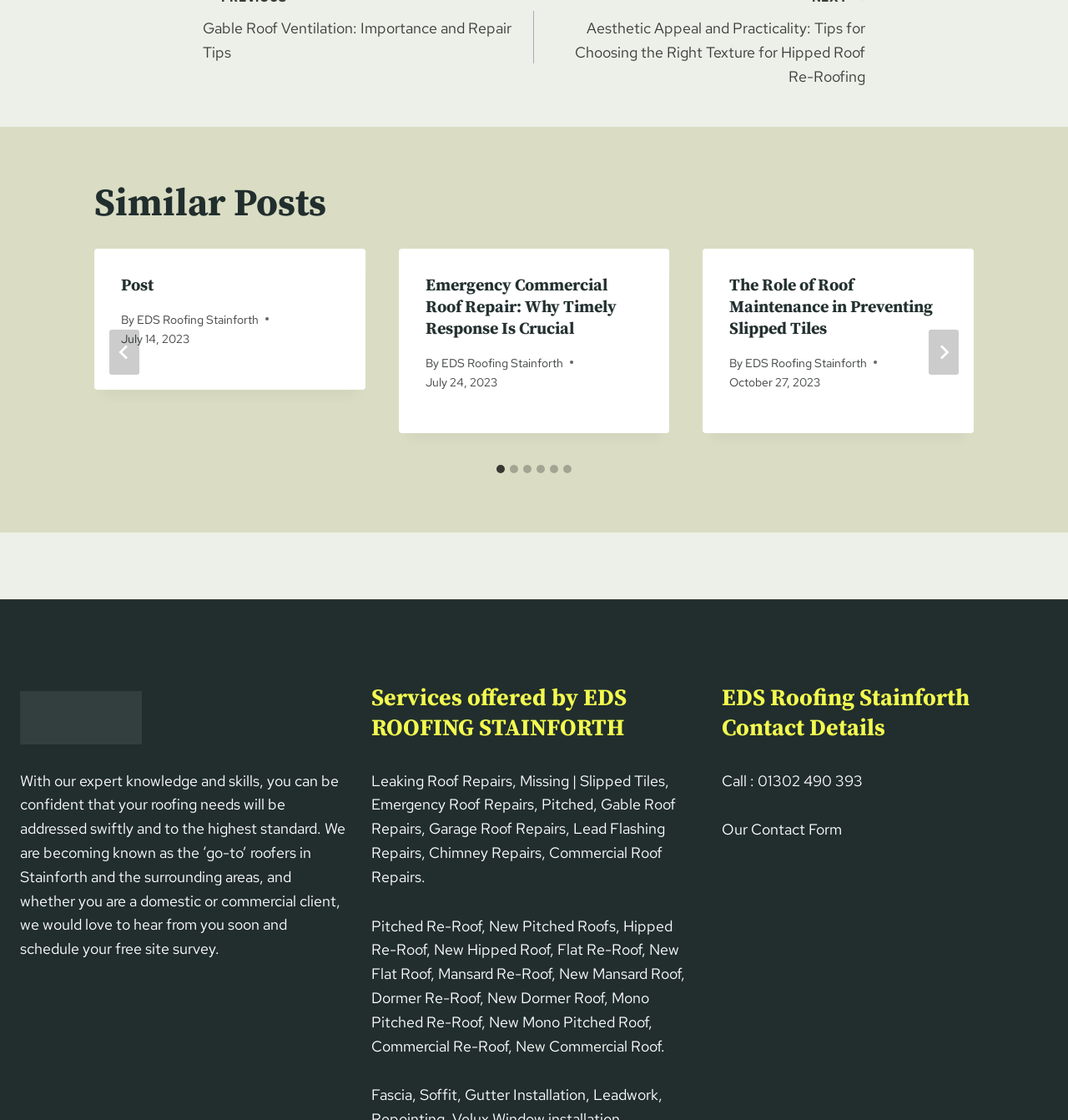How many slides are available in the 'Similar Posts' section?
Answer with a single word or short phrase according to what you see in the image.

6